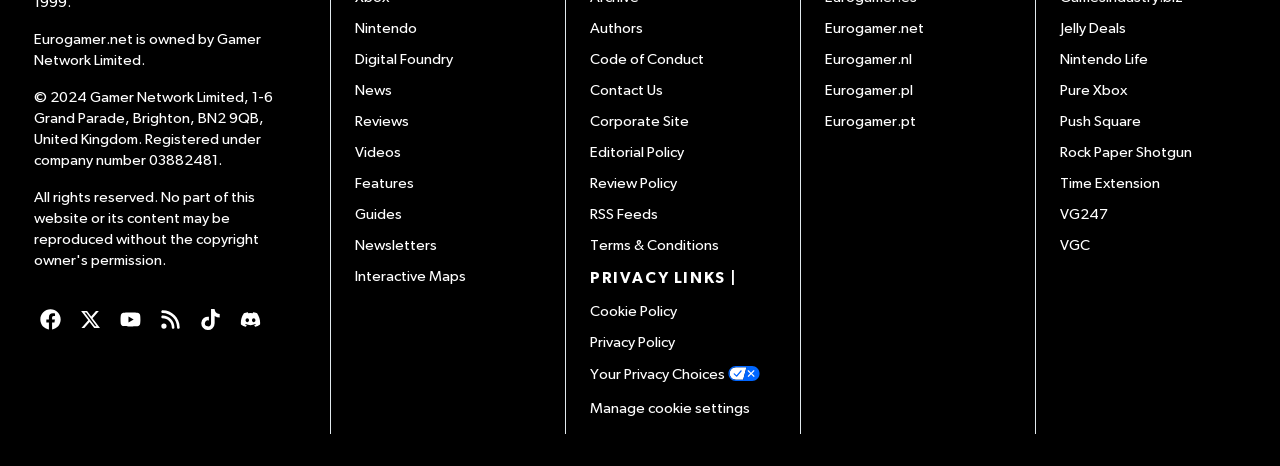Identify the bounding box coordinates of the element that should be clicked to fulfill this task: "Check us out on Facebook". The coordinates should be provided as four float numbers between 0 and 1, i.e., [left, top, right, bottom].

[0.027, 0.65, 0.052, 0.719]